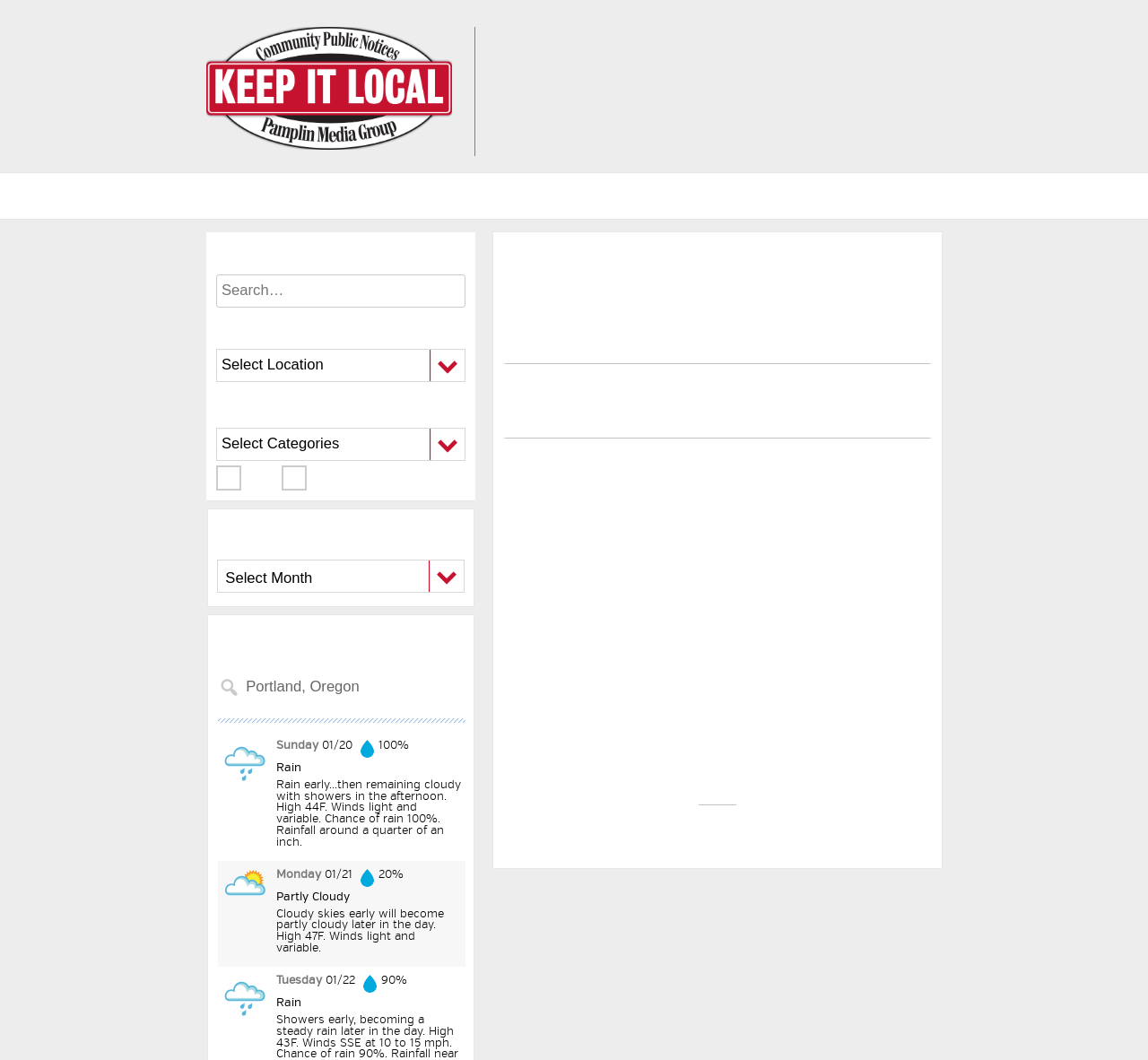Determine the bounding box coordinates of the clickable element to complete this instruction: "Click the Home link". Provide the coordinates in the format of four float numbers between 0 and 1, [left, top, right, bottom].

[0.466, 0.167, 0.489, 0.207]